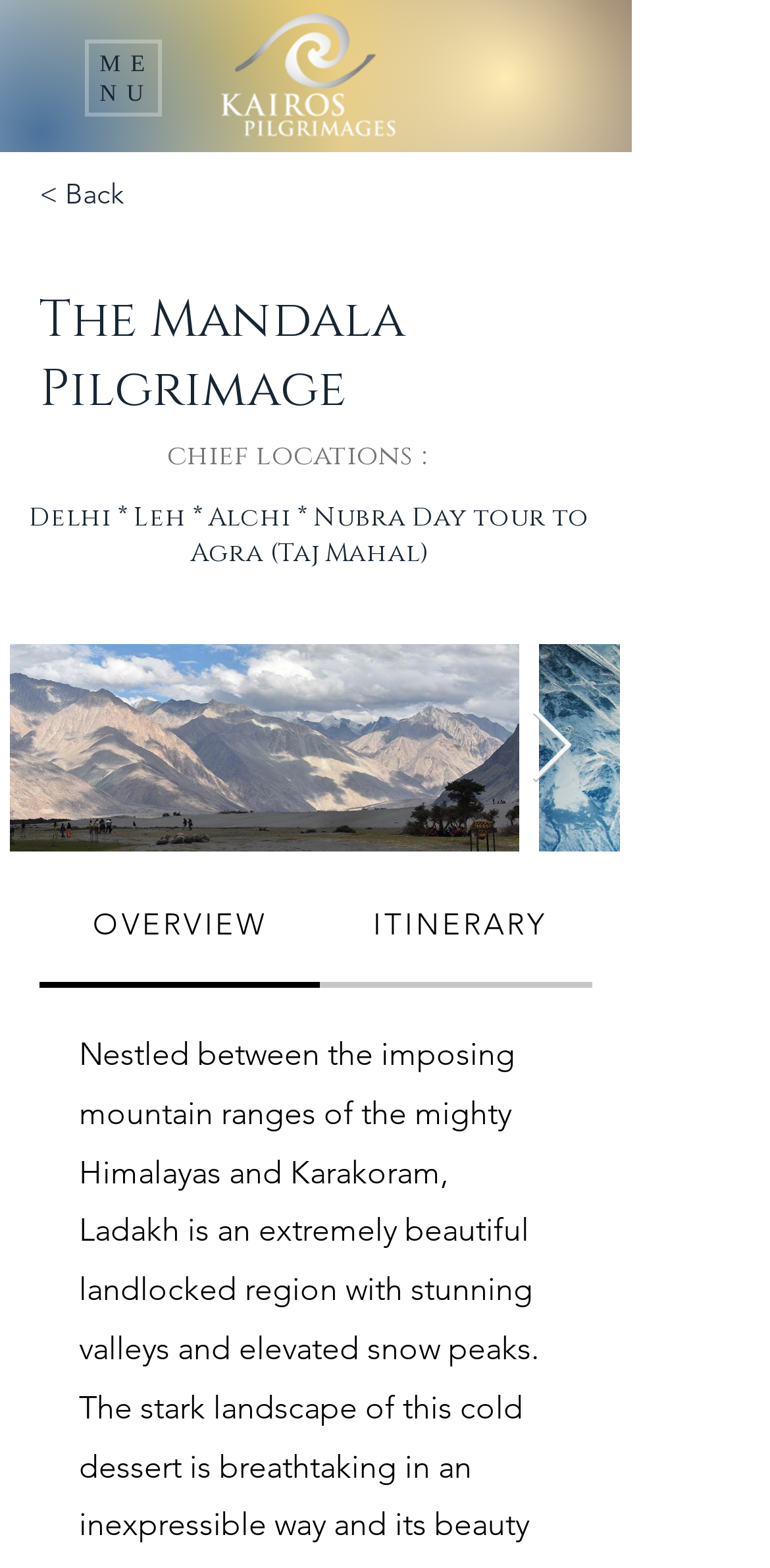Describe all the significant parts and information present on the webpage.

The webpage appears to be a travel website, specifically showcasing a pilgrimage tour to Ladakh, a region in the Himalayas. At the top left corner, there is a navigation menu button labeled "Open navigation menu". Next to it, there are two static text elements, "ME" and "NU", which might be part of a user profile or menu.

Below the navigation menu, there is a prominent image of a scenic landscape, likely a photo of Ladakh, taking up a significant portion of the top section of the page. Above the image, there is a link labeled "< Back", which suggests that the user can navigate back to a previous page.

The main heading, "The Mandala Pilgrimage", is centered near the top of the page, indicating that this is the title of the tour or pilgrimage. Below the heading, there is a brief description of the tour, listing the chief locations, including Delhi, Leh, Alchi, Nubra, and Agra (Taj Mahal).

On the right side of the page, there is a button with no label, which might be a call-to-action or a booking button. Below it, there is another button labeled "Next Item", accompanied by an image, which could be a navigation element to view more tour details or images.

At the bottom of the page, there is a horizontal tab list with two tabs, "OVERVIEW" and "ITINERARY", which allow users to switch between different sections of the tour details.